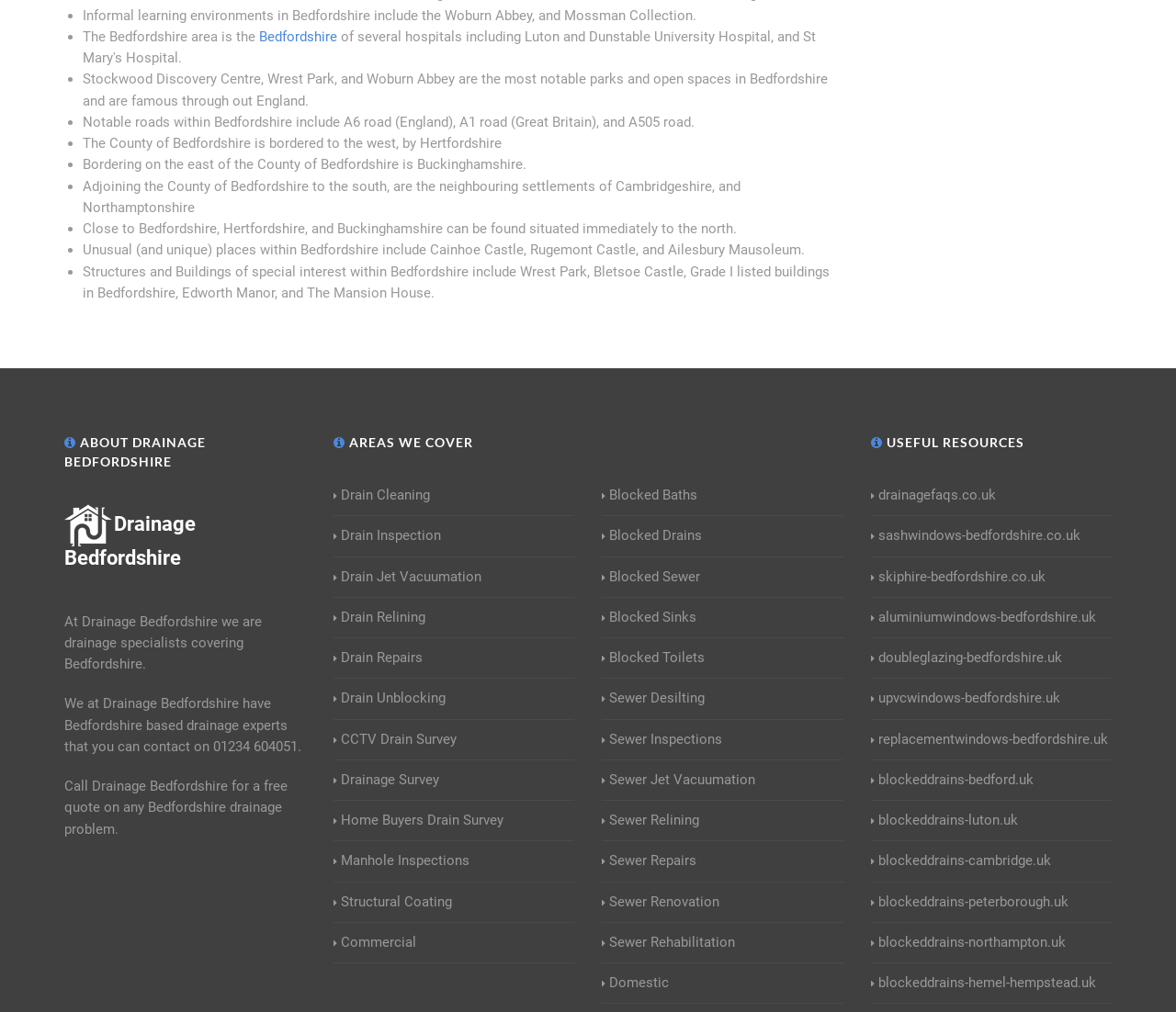What is the name of the drainage company mentioned on the webpage?
Based on the image, please offer an in-depth response to the question.

The webpage has a heading 'ABOUT DRAINAGE BEDFORDSHIRE' and mentions 'At Drainage Bedfordshire we are drainage specialists covering Bedfordshire.' Therefore, the answer is Drainage Bedfordshire.